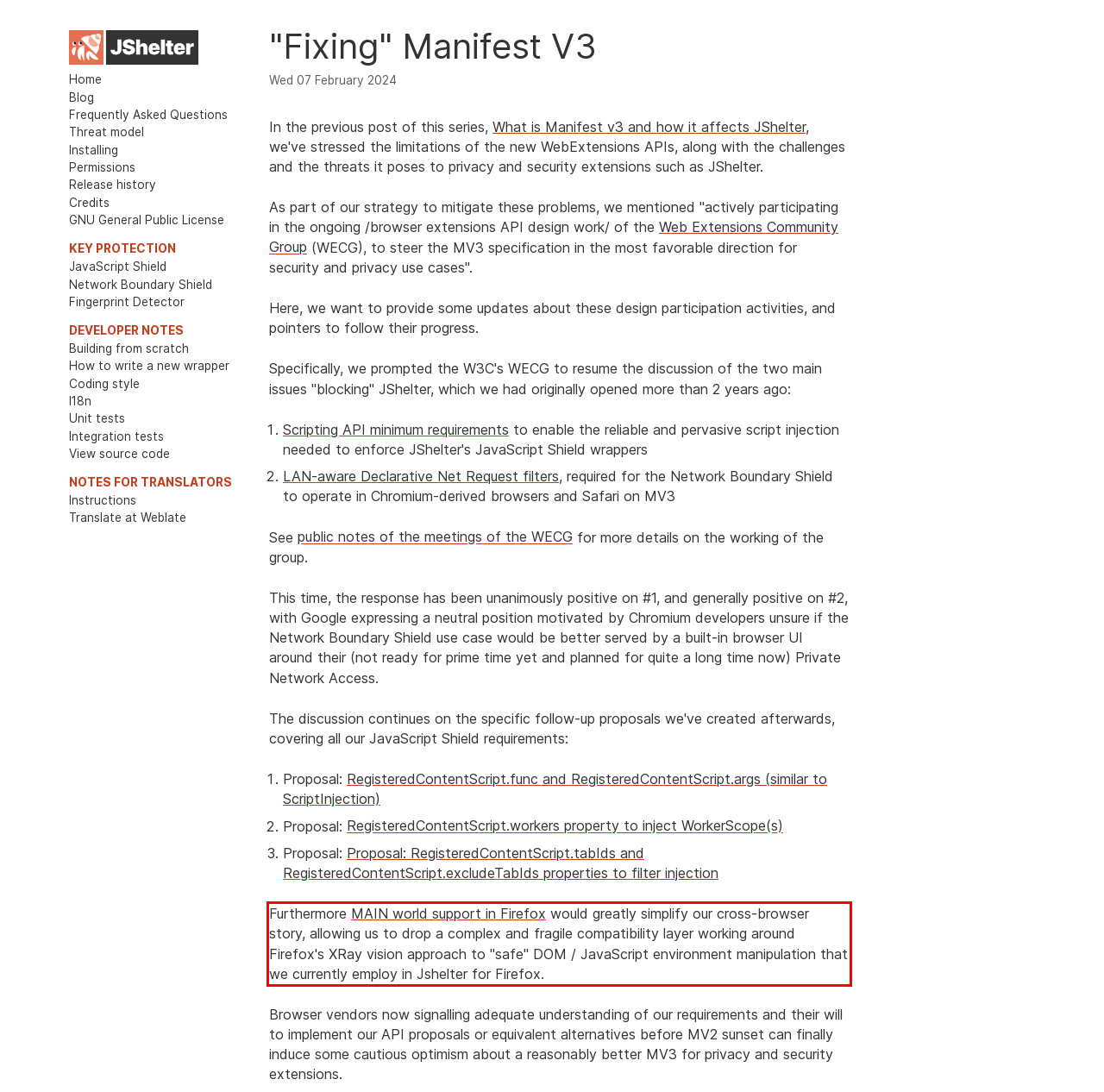Given a webpage screenshot with a red bounding box, perform OCR to read and deliver the text enclosed by the red bounding box.

Furthermore MAIN world support in Firefox would greatly simplify our cross-browser story, allowing us to drop a complex and fragile compatibility layer working around Firefox's XRay vision approach to "safe" DOM / JavaScript environment manipulation that we currently employ in Jshelter for Firefox.